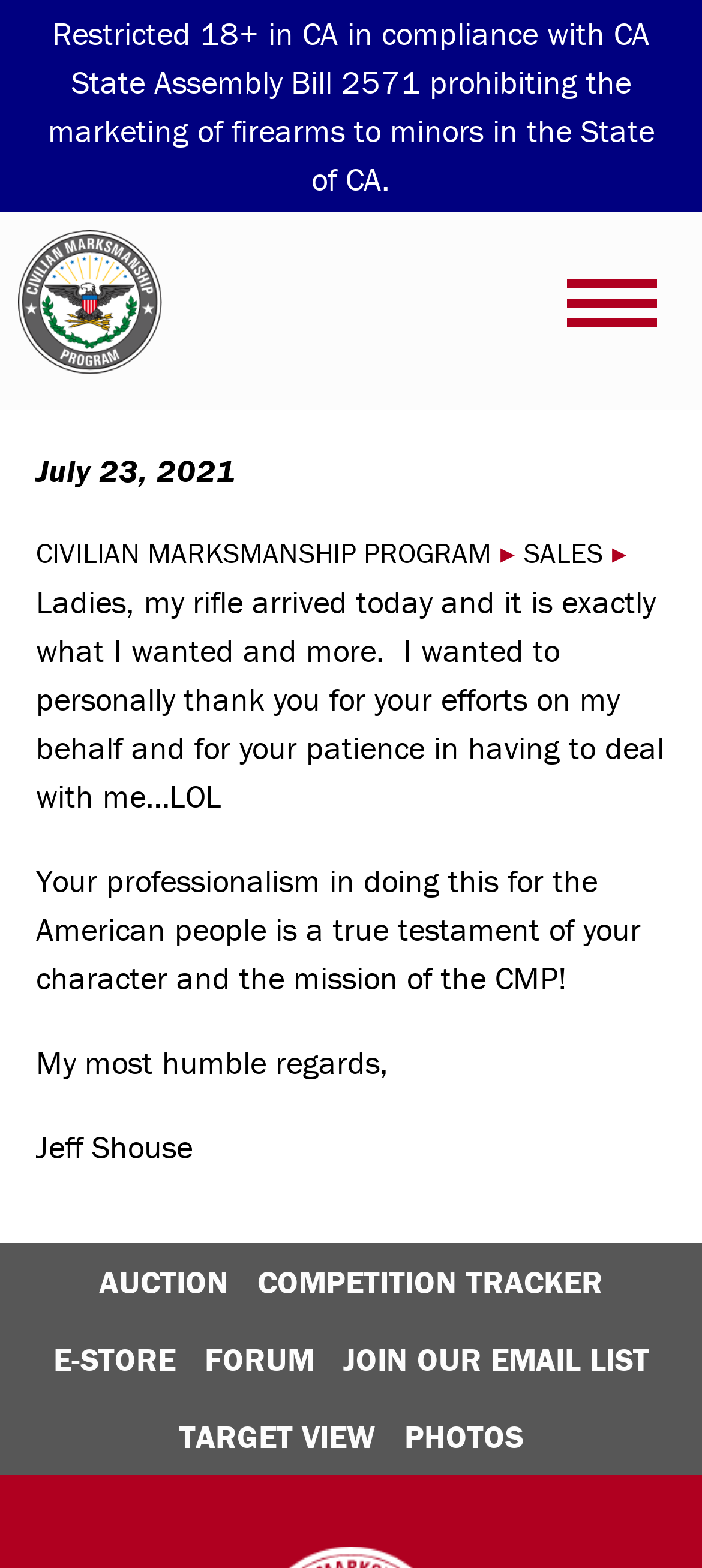Show the bounding box coordinates for the HTML element described as: "Target View".

[0.235, 0.891, 0.555, 0.94]